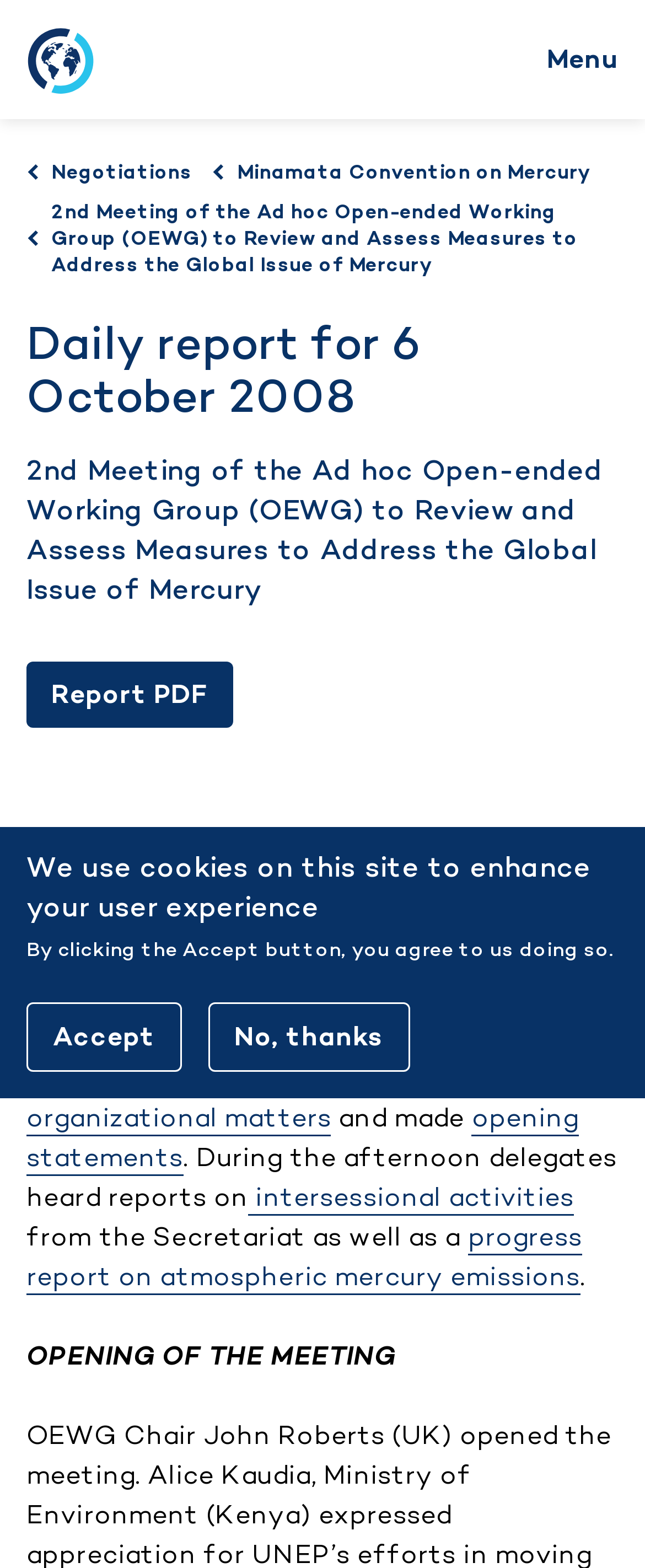What is the date of the meeting?
Refer to the image and provide a concise answer in one word or phrase.

6 October 2008